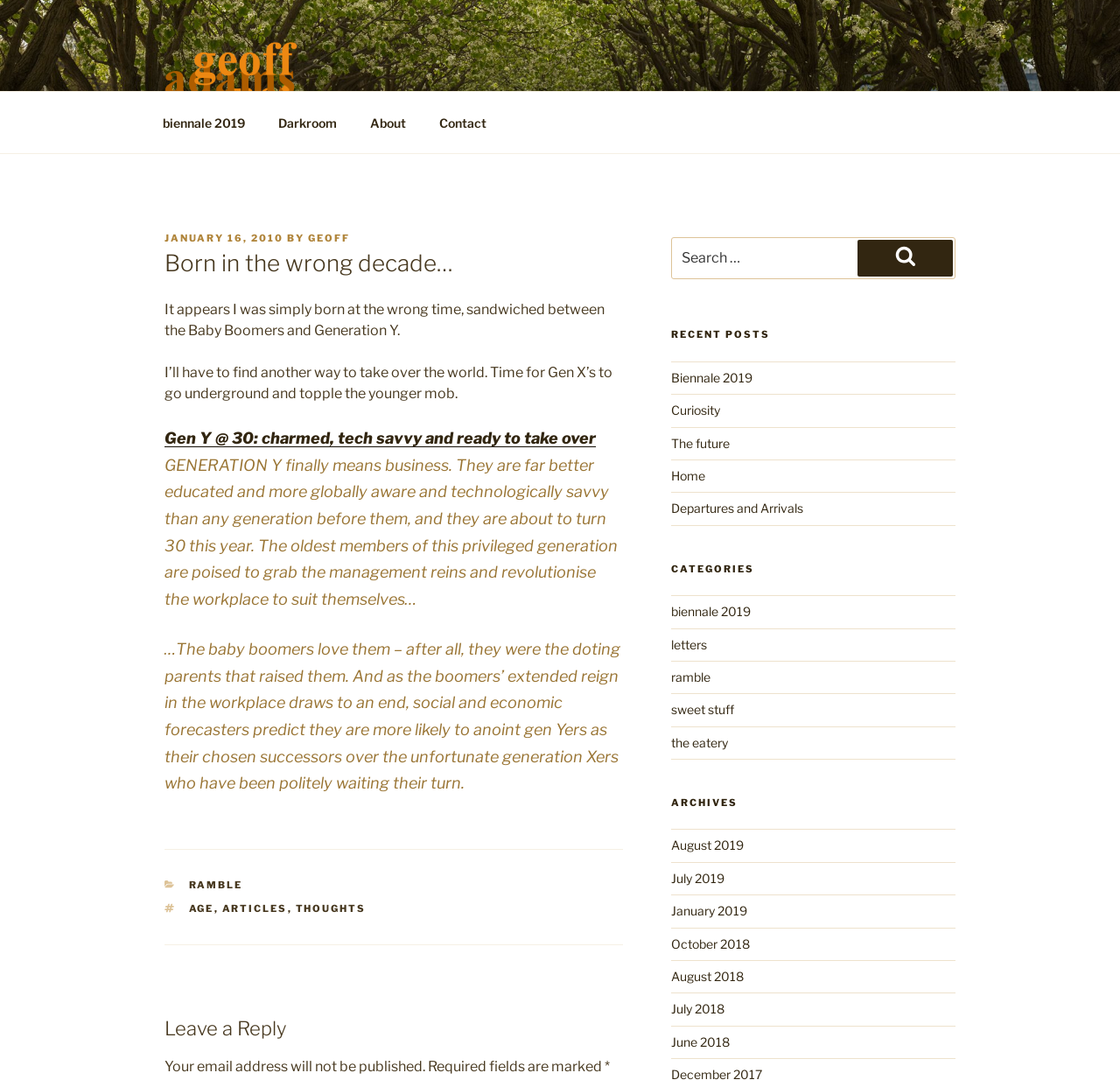From the webpage screenshot, predict the bounding box of the UI element that matches this description: "January 16, 2010March 23, 2015".

[0.147, 0.216, 0.249, 0.225]